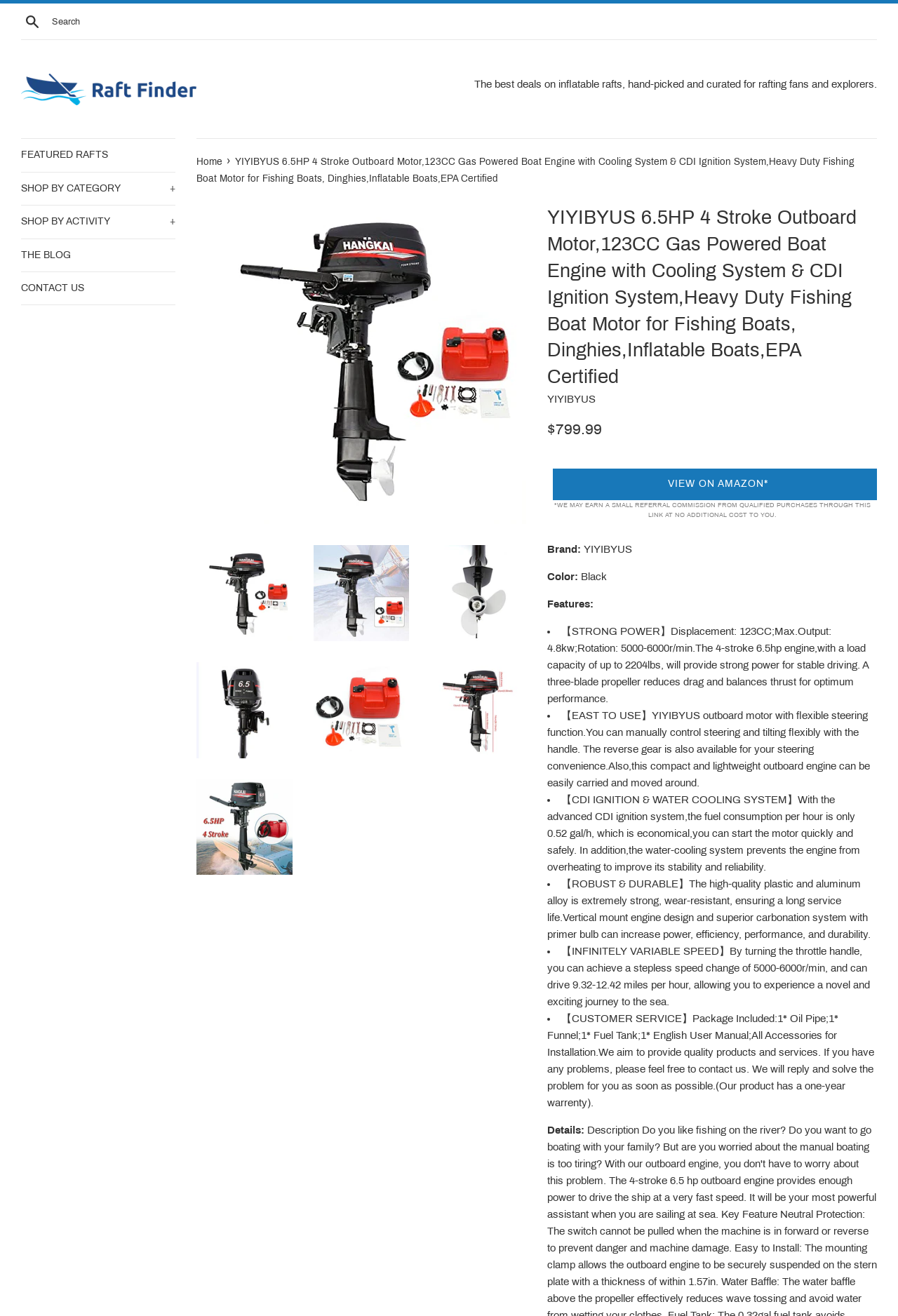Create an in-depth description of the webpage, covering main sections.

This webpage is about a product, specifically a YIYIBYUS 6.5HP 4 Stroke Outboard Motor. At the top of the page, there is a search bar and a logo for Raft Finder. Below the search bar, there is a horizontal separator line. 

On the left side of the page, there is a vertical menu with links to "FEATURED RAFTS", "SHOP BY CATEGORY", "SHOP BY ACTIVITY", "THE BLOG", and "CONTACT US". 

On the right side of the page, there is a large image of the outboard motor, accompanied by a detailed description of the product, including its features, specifications, and customer service information. The description is divided into several sections, including "Brand", "Color", "Features", and "Details". 

Under the "Features" section, there are several bullet points highlighting the key features of the product, including its strong power, ease of use, CDI ignition and water cooling system, robust and durable design, infinitely variable speed, and customer service. 

At the bottom of the page, there is a call-to-action button to "VIEW ON AMAZON" and a note about the potential referral commission.